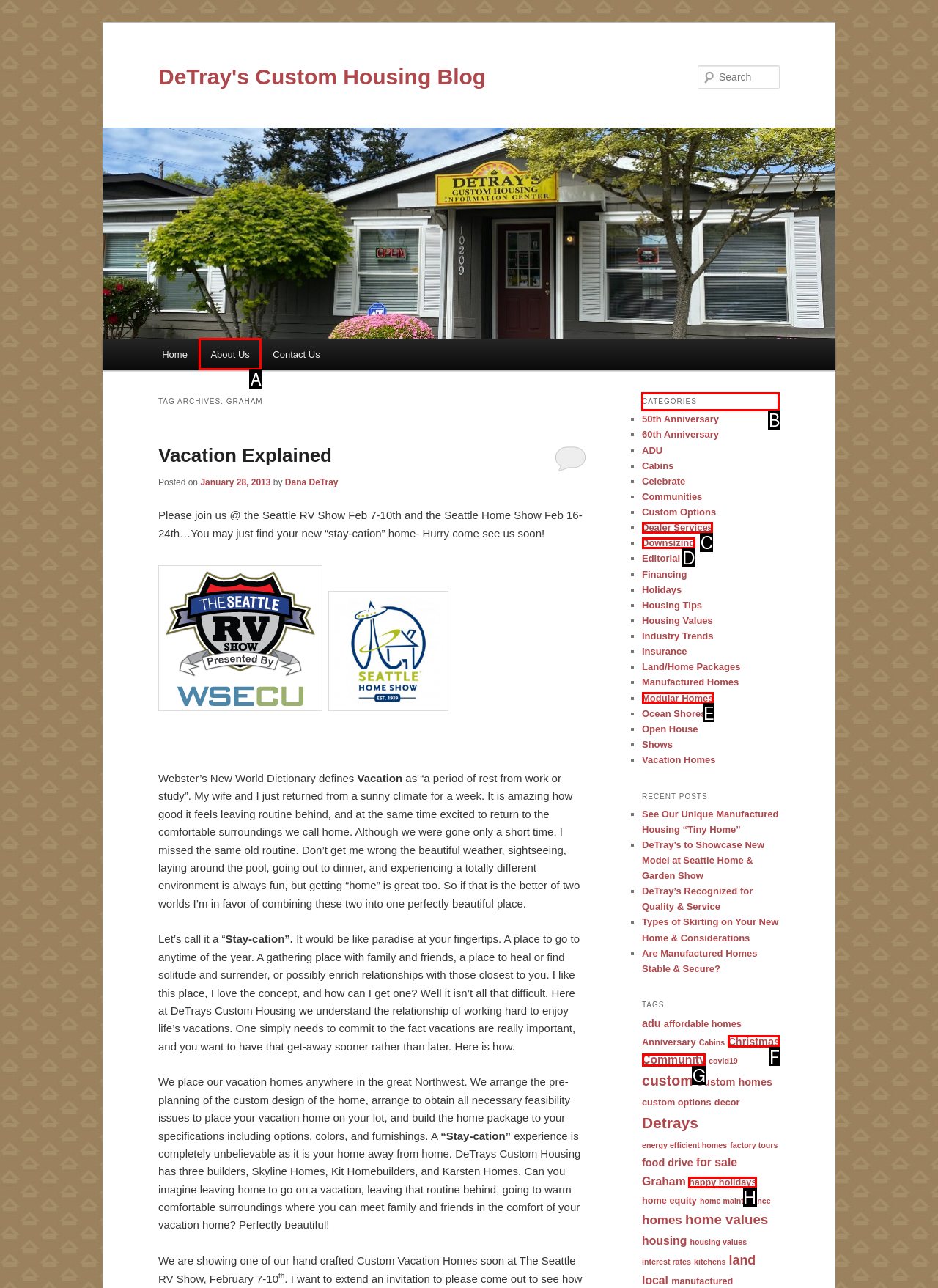Tell me which element should be clicked to achieve the following objective: Check the categories
Reply with the letter of the correct option from the displayed choices.

B